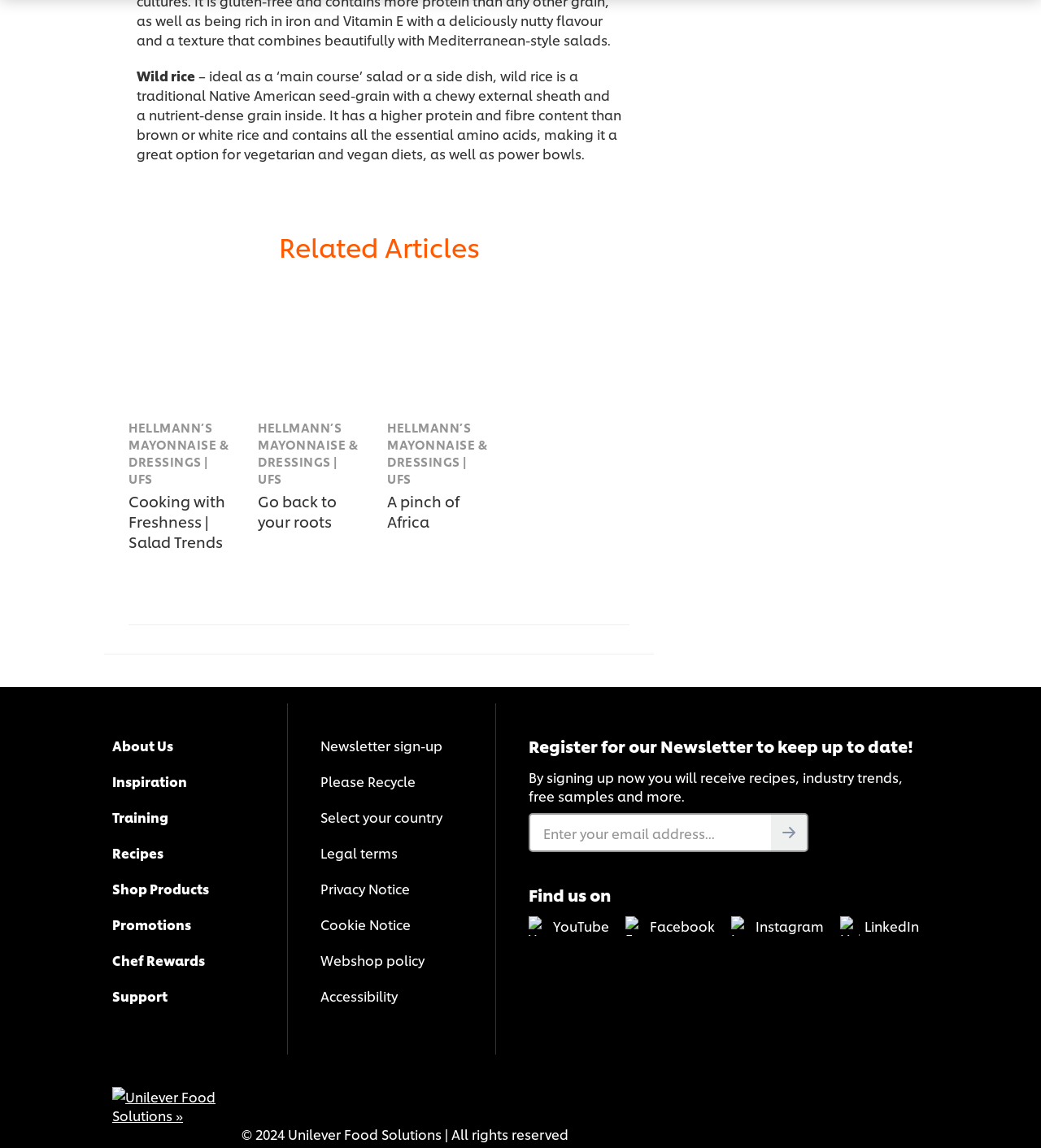Extract the bounding box coordinates for the UI element described by the text: "A pinch of Africa". The coordinates should be in the form of [left, top, right, bottom] with values between 0 and 1.

[0.372, 0.411, 0.48, 0.462]